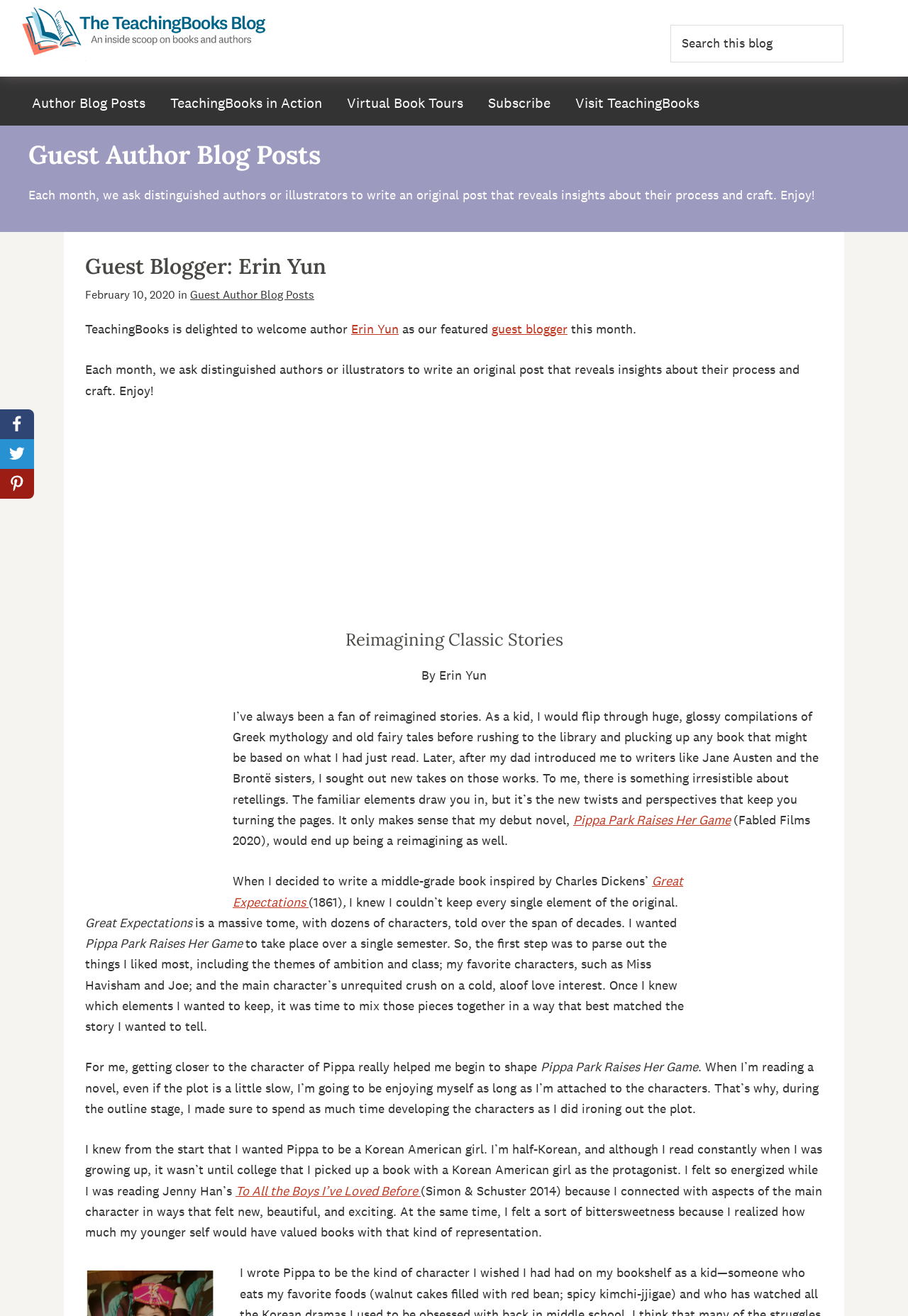Extract the main title from the webpage.

Guest Blogger: Erin Yun